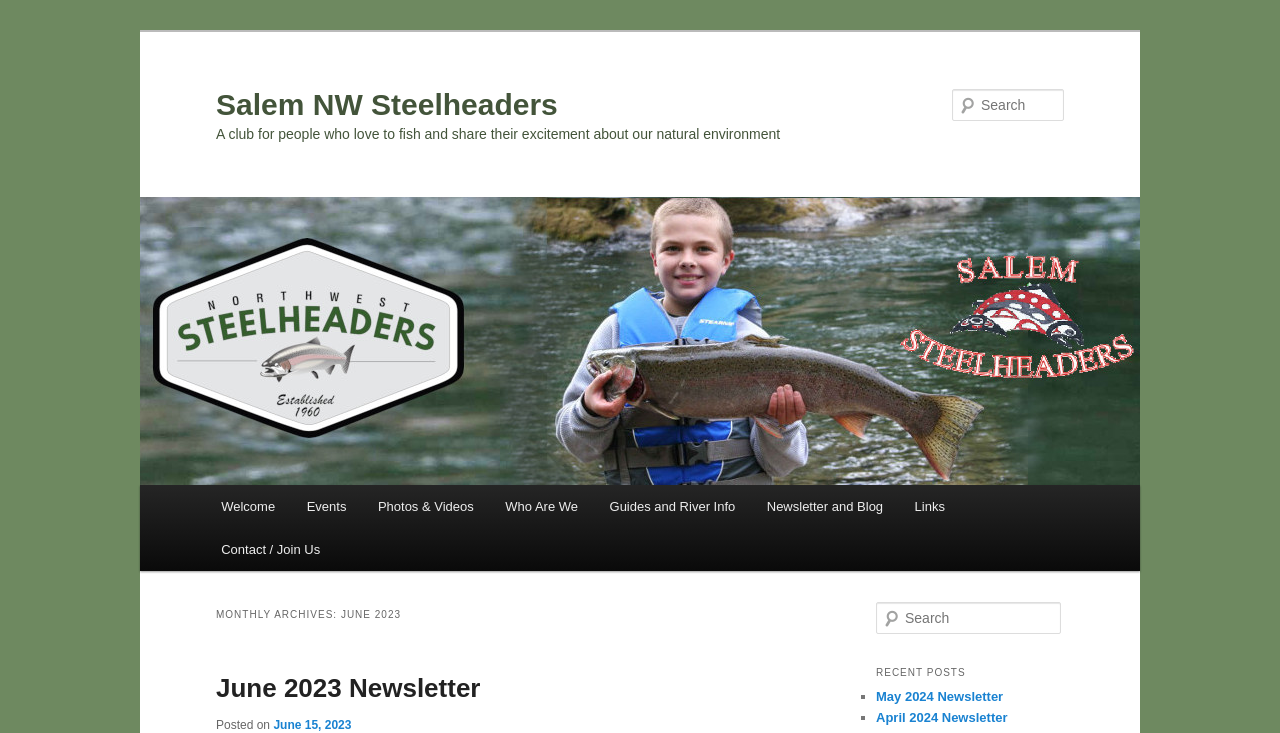Pinpoint the bounding box coordinates of the area that should be clicked to complete the following instruction: "Read the June 2023 Newsletter". The coordinates must be given as four float numbers between 0 and 1, i.e., [left, top, right, bottom].

[0.169, 0.918, 0.375, 0.959]